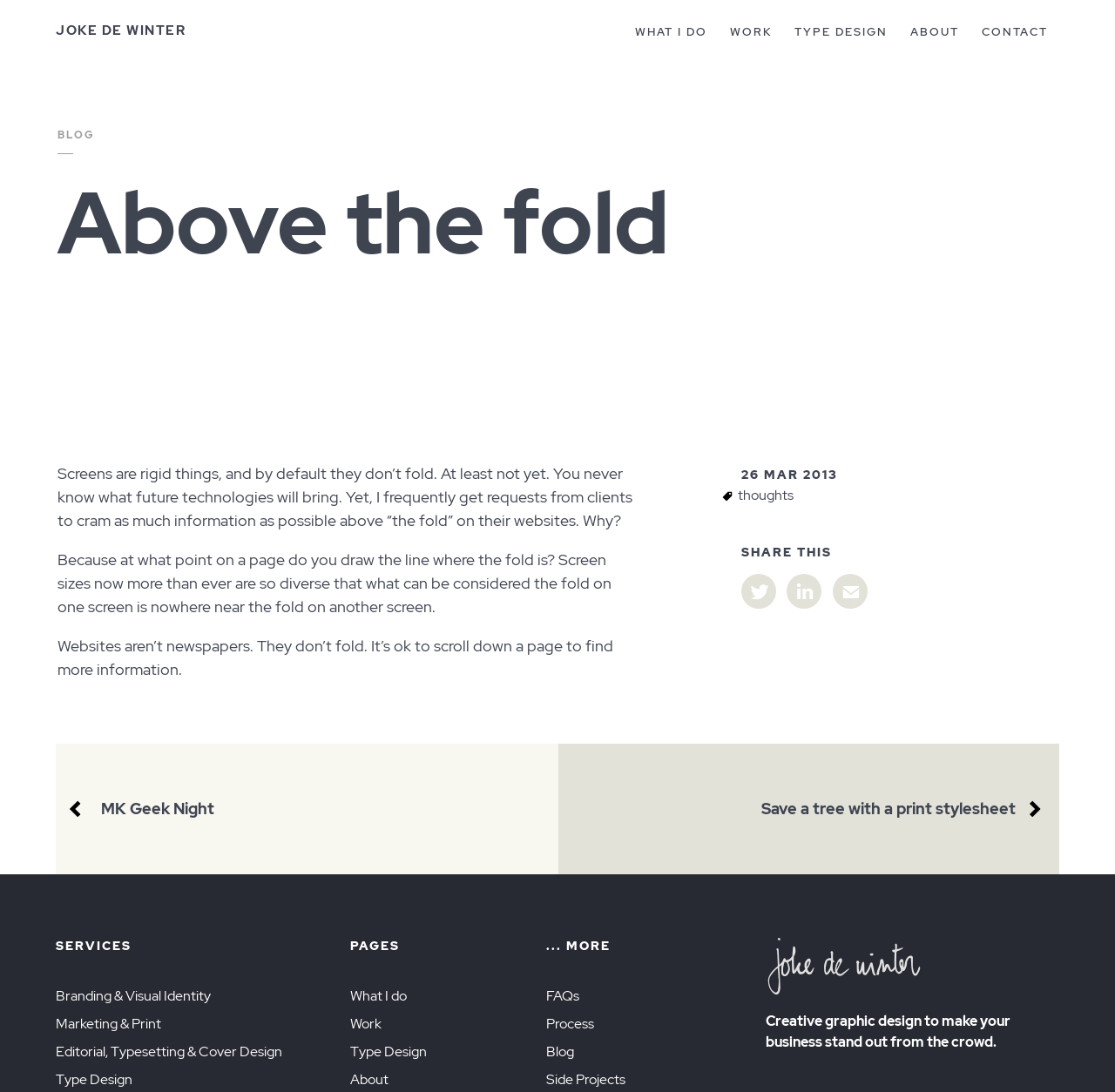Determine the bounding box coordinates of the clickable region to execute the instruction: "Share this on Twitter". The coordinates should be four float numbers between 0 and 1, denoted as [left, top, right, bottom].

[0.665, 0.526, 0.696, 0.557]